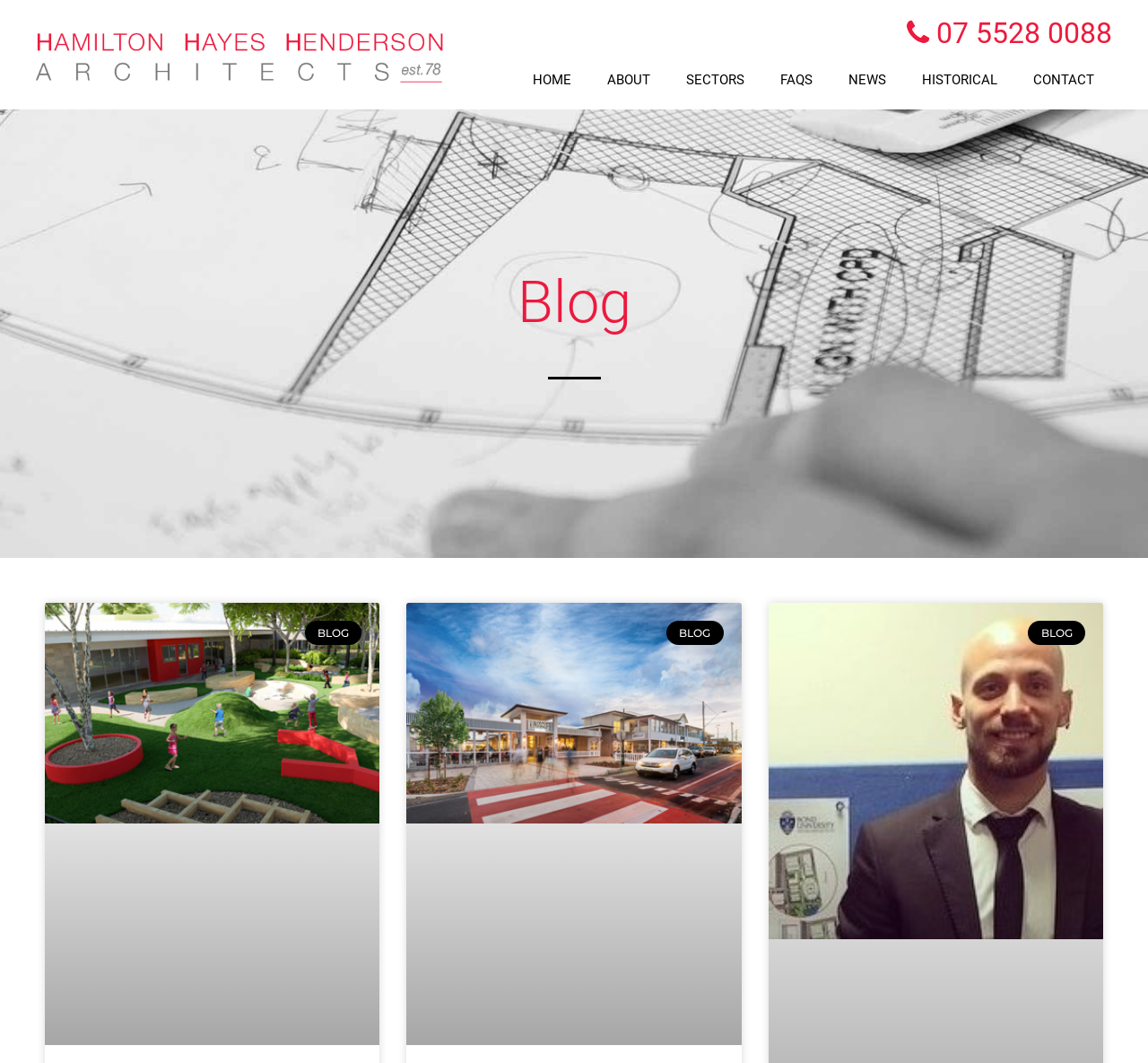Utilize the information from the image to answer the question in detail:
What is the category of the webpage?

Based on the content and structure of the webpage, I inferred that the category of the webpage is related to Building Architecture and Design.